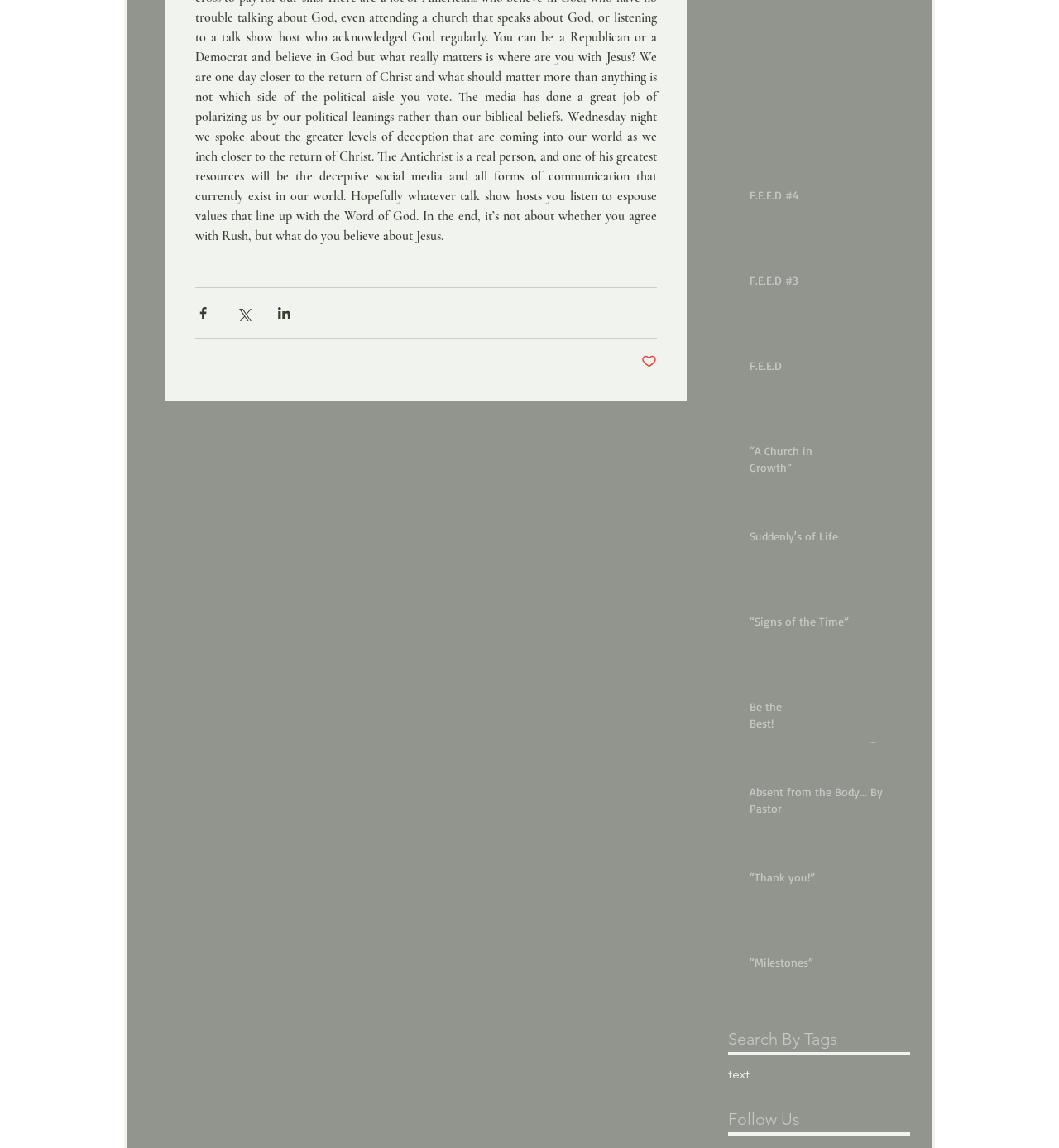Locate the bounding box coordinates of the element that should be clicked to execute the following instruction: "Search the website".

None